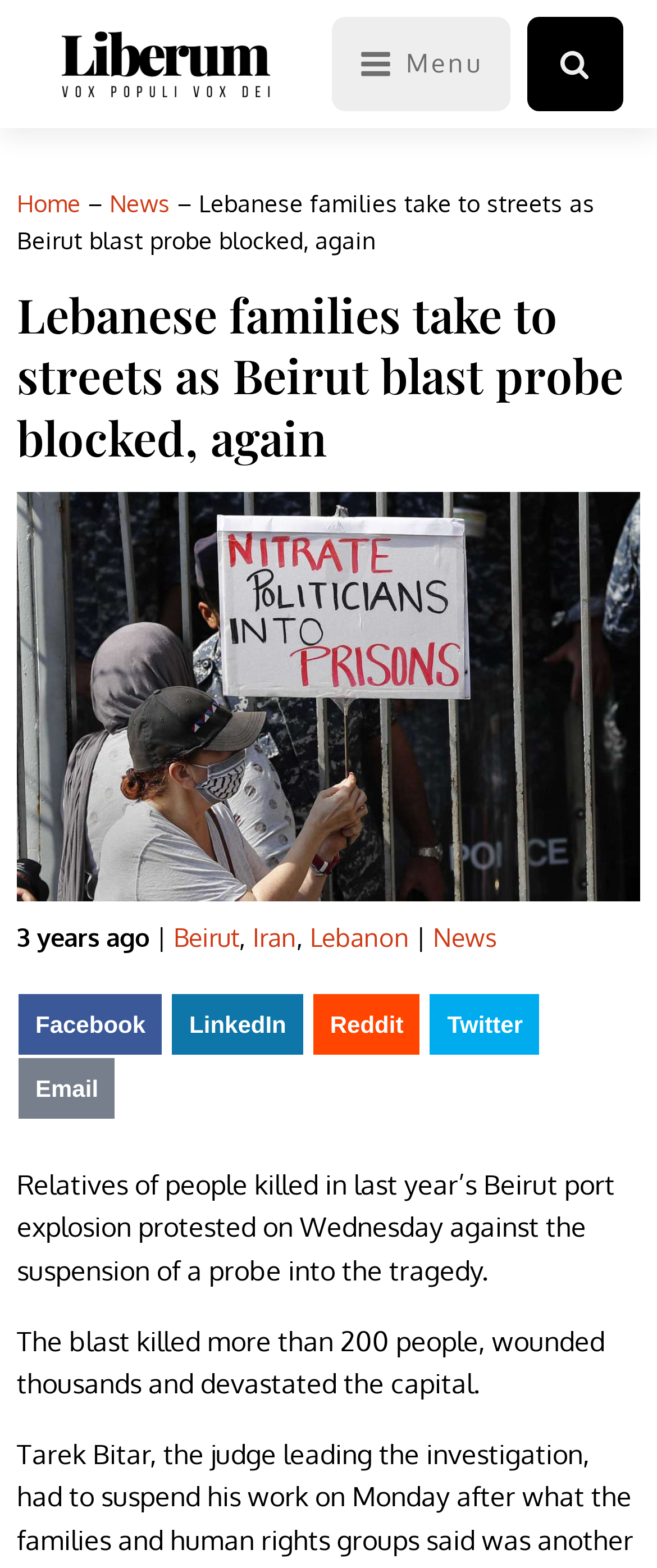Using the provided element description, identify the bounding box coordinates as (top-left x, top-left y, bottom-right x, bottom-right y). Ensure all values are between 0 and 1. Description: parent_node: Menu

[0.803, 0.011, 0.949, 0.071]